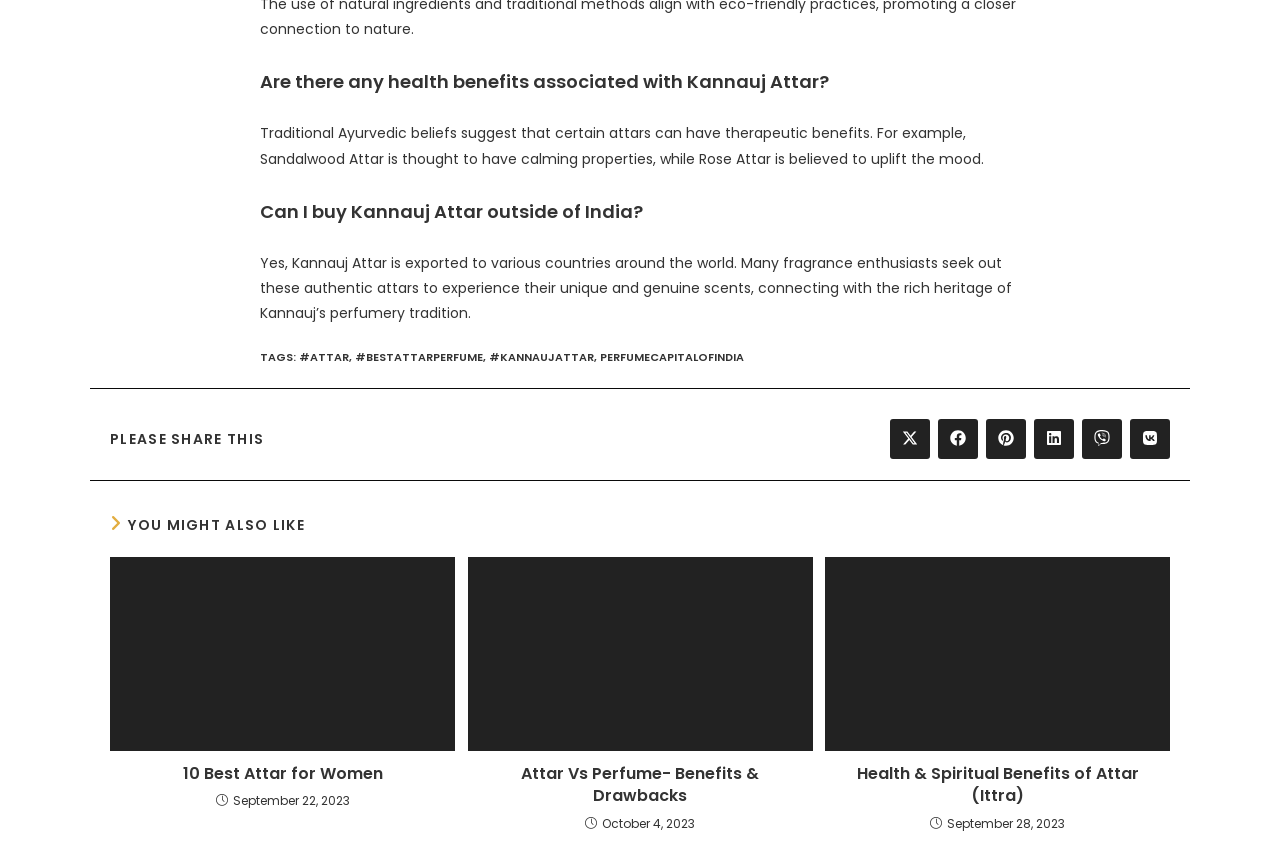Identify the bounding box coordinates of the clickable section necessary to follow the following instruction: "Read more about the article 10 Best Attar for Women". The coordinates should be presented as four float numbers from 0 to 1, i.e., [left, top, right, bottom].

[0.086, 0.656, 0.355, 0.885]